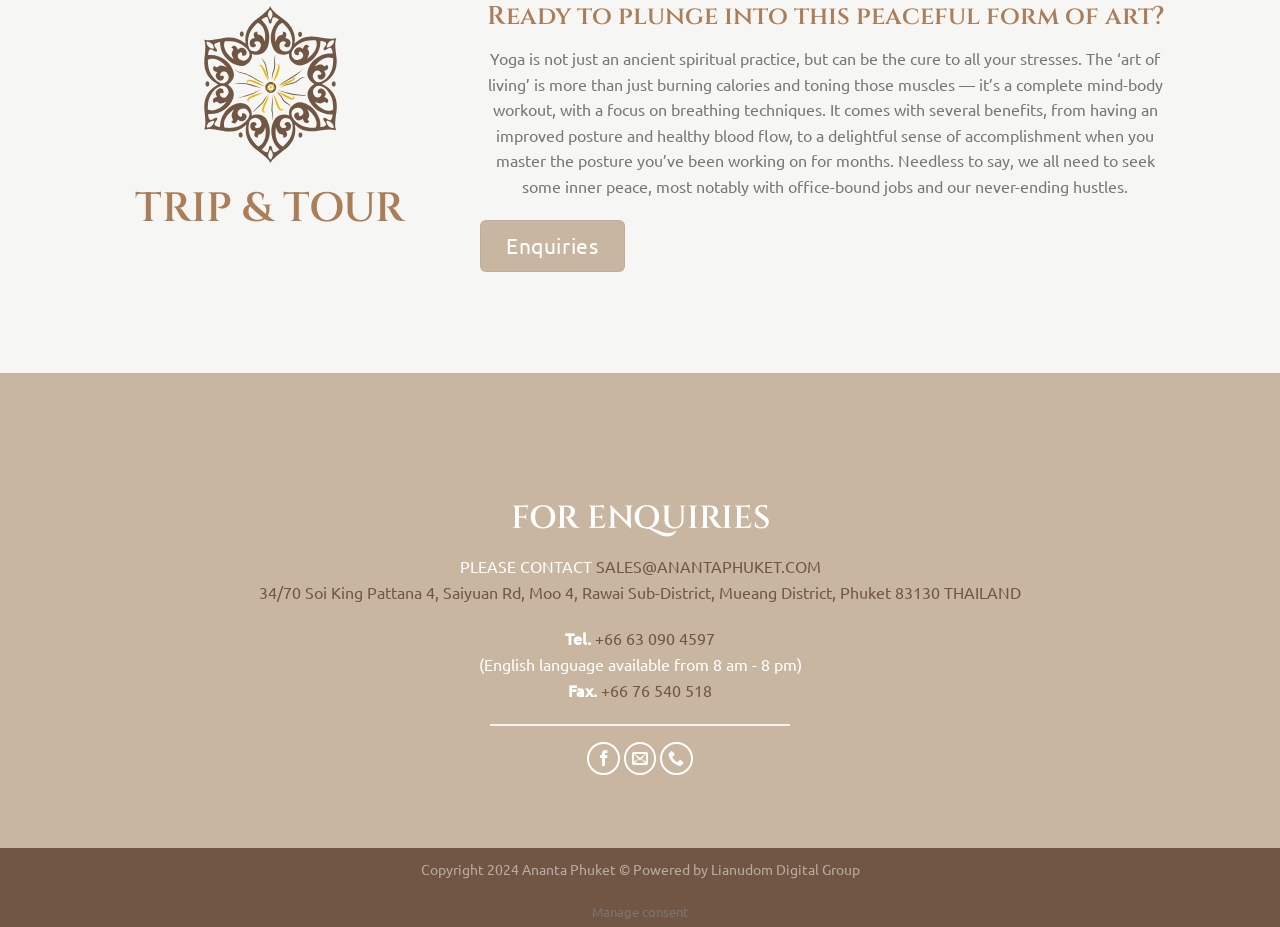Identify the bounding box coordinates for the UI element described as follows: "Enquiries". Ensure the coordinates are four float numbers between 0 and 1, formatted as [left, top, right, bottom].

[0.375, 0.238, 0.488, 0.294]